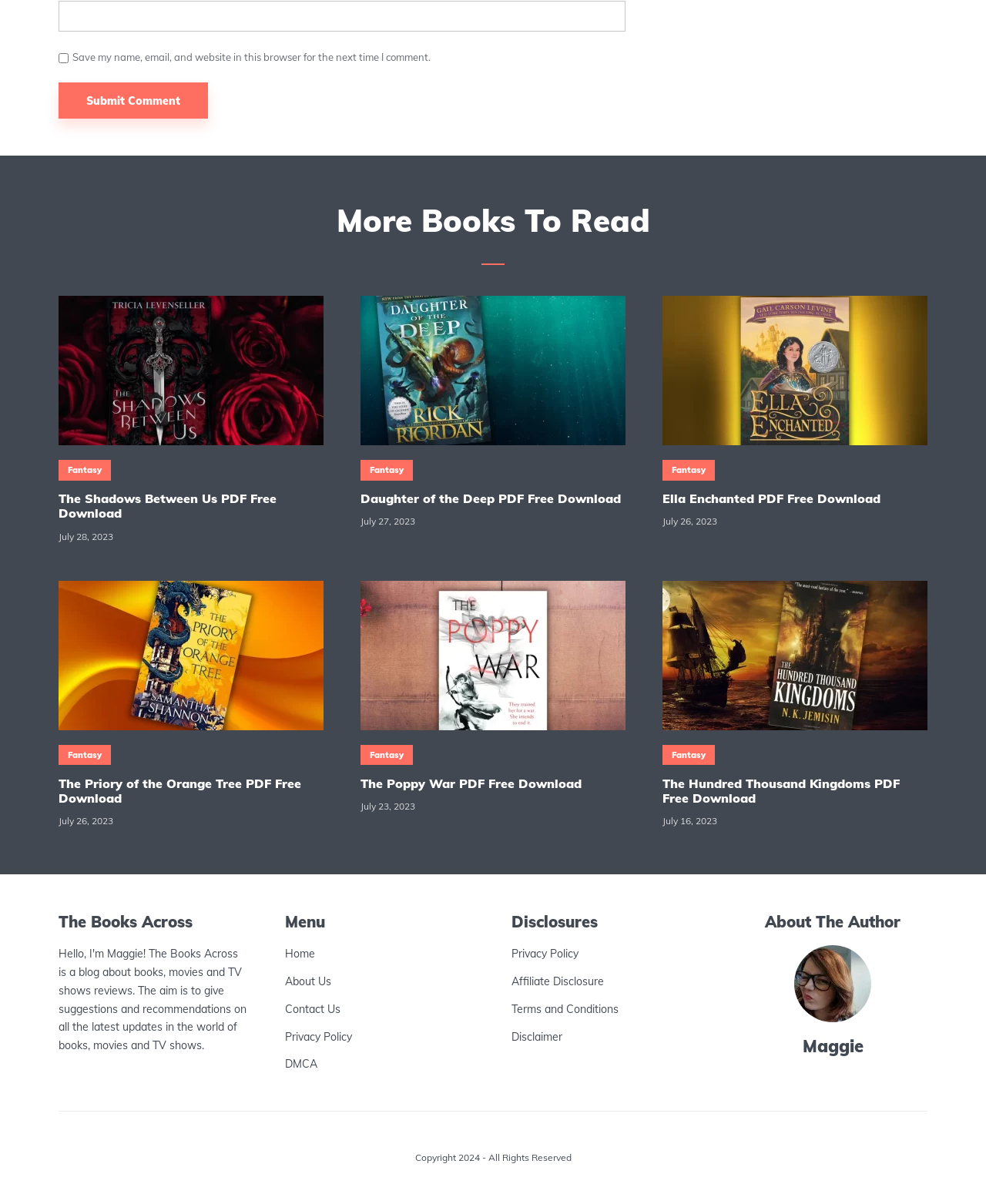Show the bounding box coordinates for the HTML element as described: "alt="The Hundred Thousand Kingdoms"".

[0.672, 0.482, 0.941, 0.606]